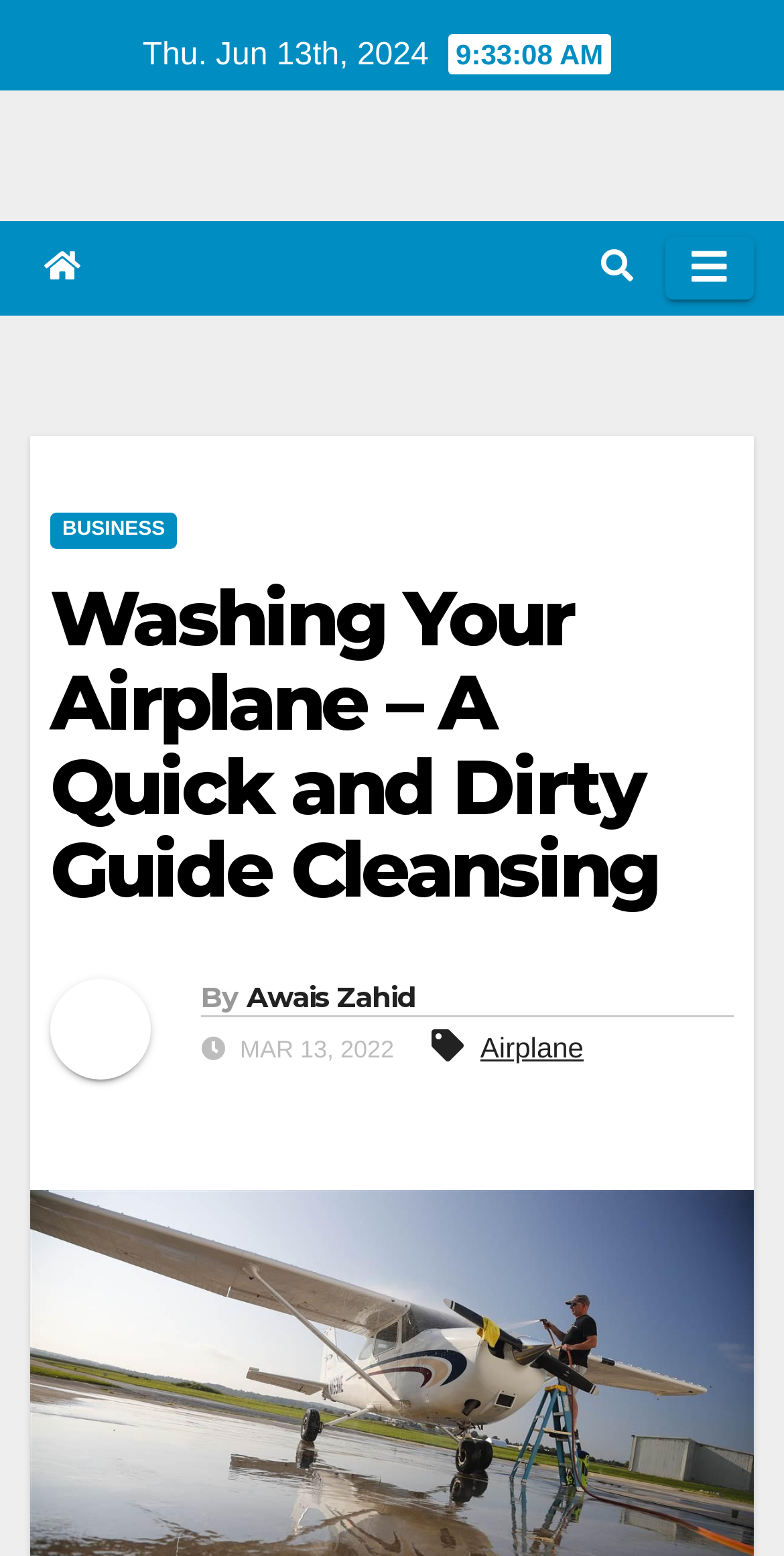Using the webpage screenshot and the element description Awais Zahid, determine the bounding box coordinates. Specify the coordinates in the format (top-left x, top-left y, bottom-right x, bottom-right y) with values ranging from 0 to 1.

[0.314, 0.629, 0.531, 0.652]